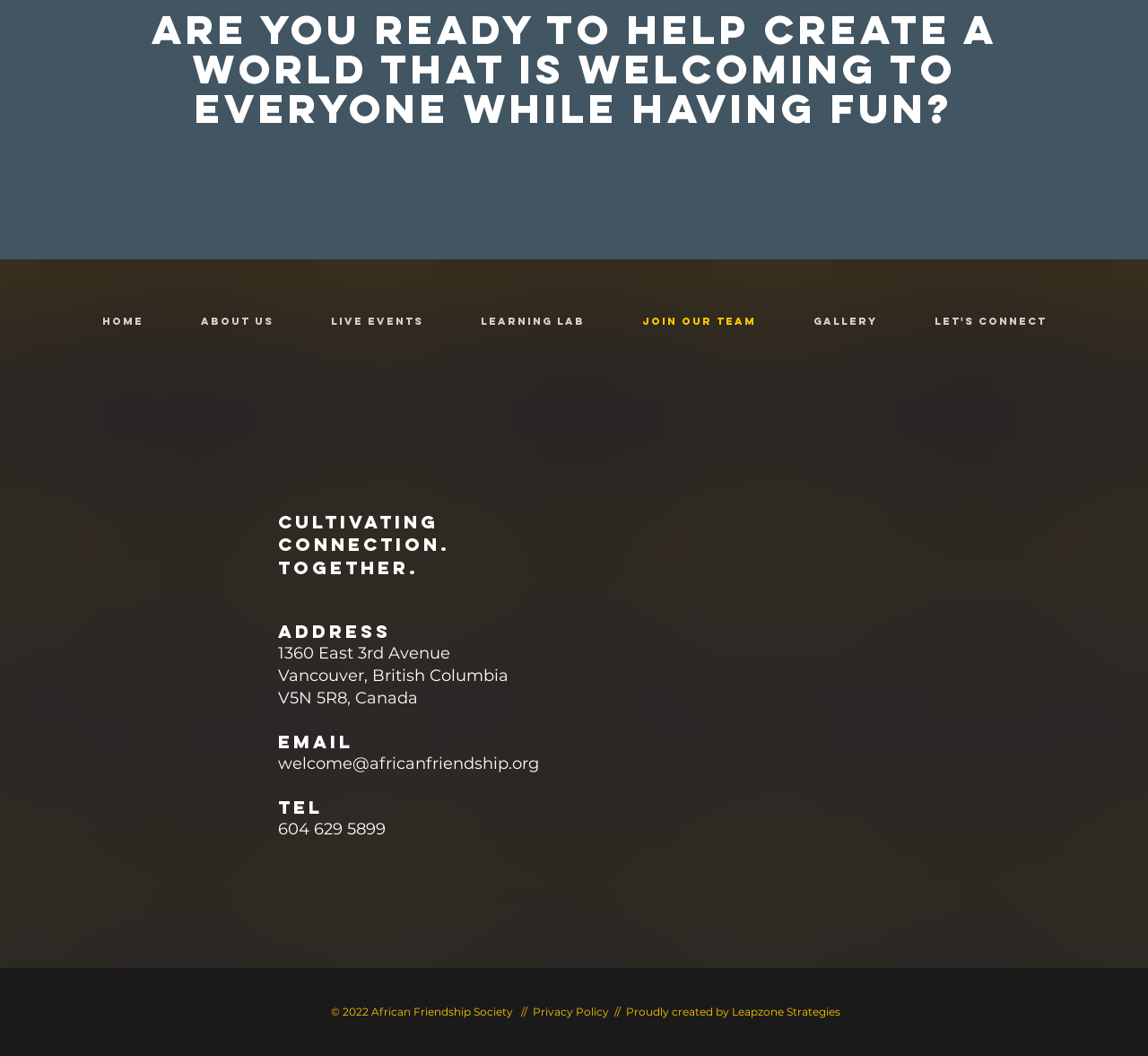Identify and provide the bounding box coordinates of the UI element described: "LIVE EVENTS". The coordinates should be formatted as [left, top, right, bottom], with each number being a float between 0 and 1.

[0.263, 0.264, 0.394, 0.345]